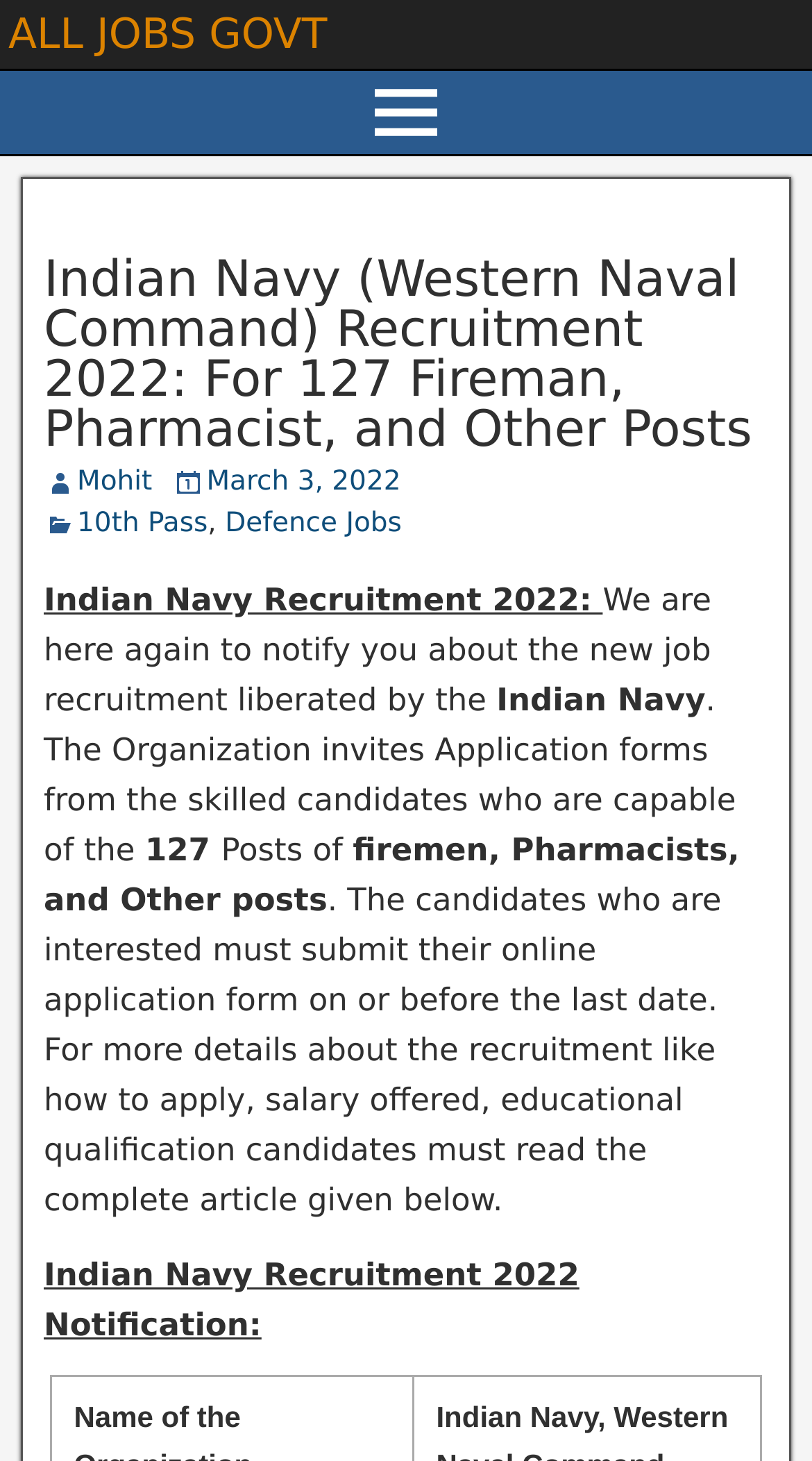What is the educational qualification required for the job?
Answer the question with as much detail as you can, using the image as a reference.

The educational qualification required for the job can be found in the link '10th Pass' which is located in the middle of the webpage.